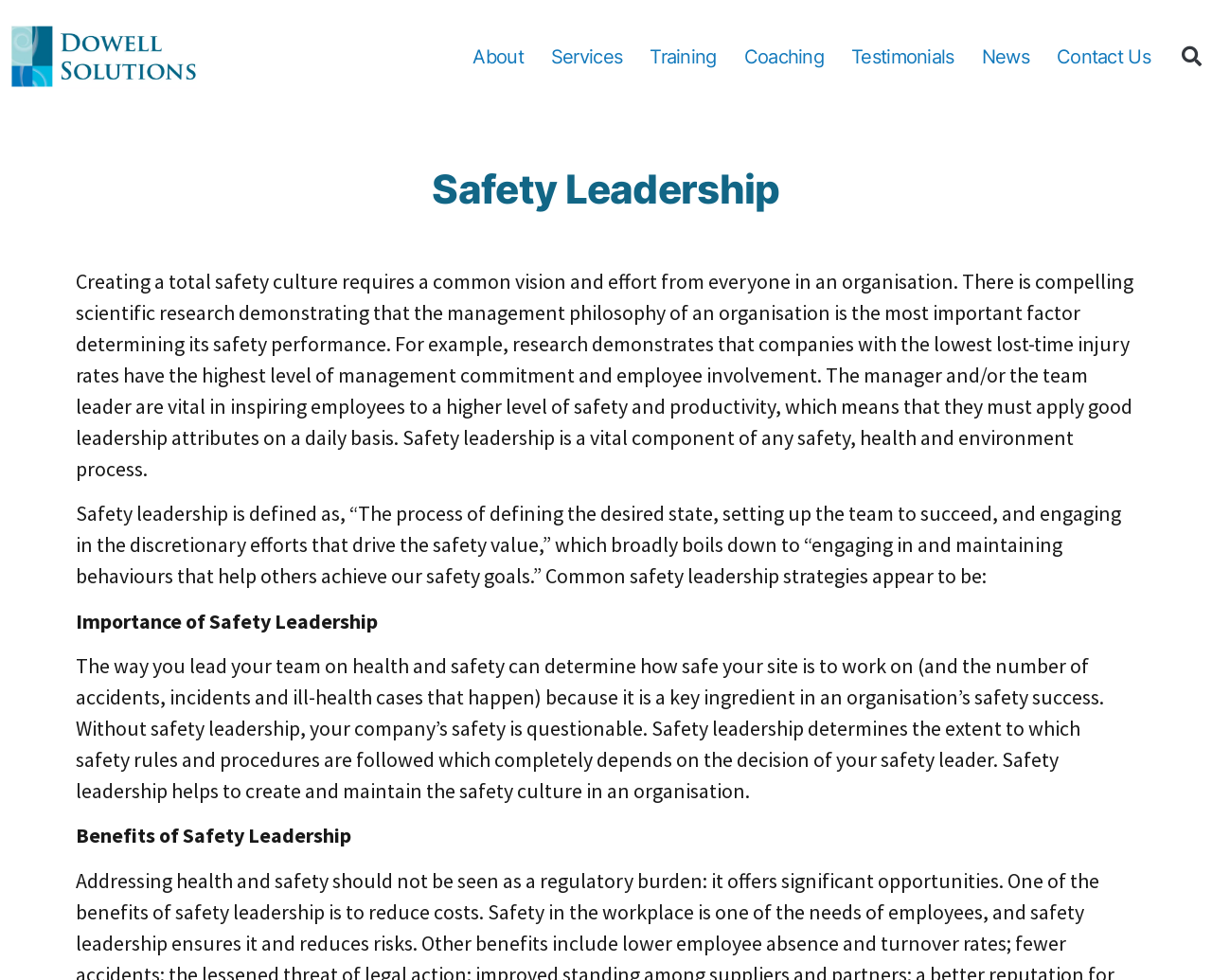Determine the bounding box coordinates of the UI element described by: "Contact Us".

[0.872, 0.035, 0.949, 0.08]